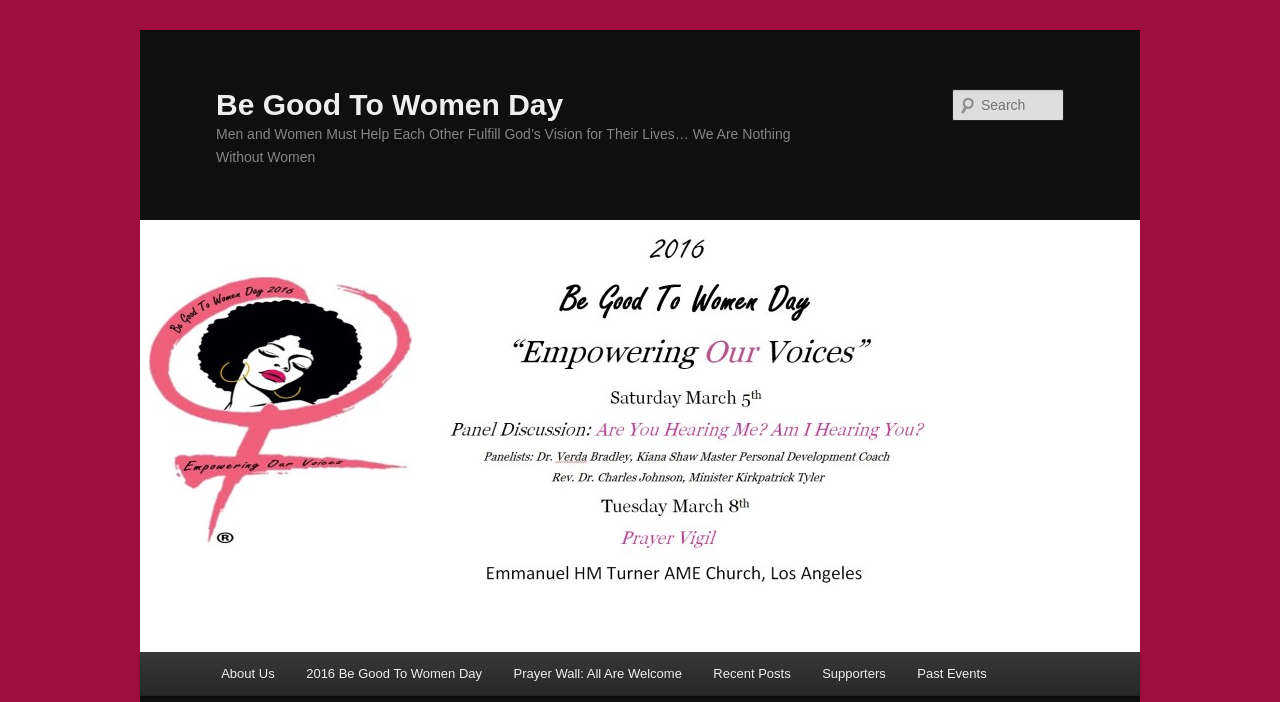Please respond to the question with a concise word or phrase:
How many main menu items are there?

7